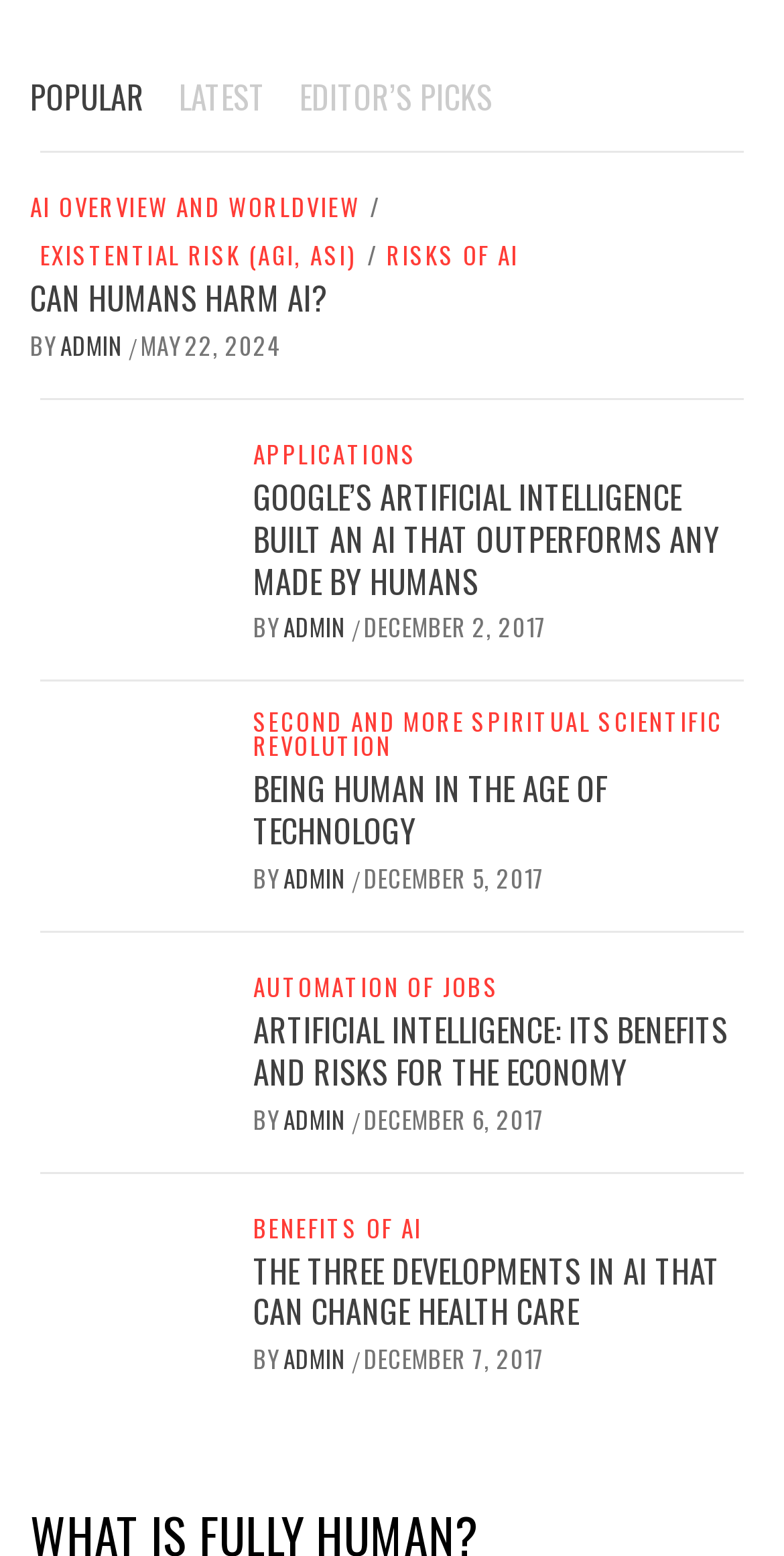Please give a succinct answer to the question in one word or phrase:
What is the title of the first article?

AI OVERVIEW AND WORLDVIEW